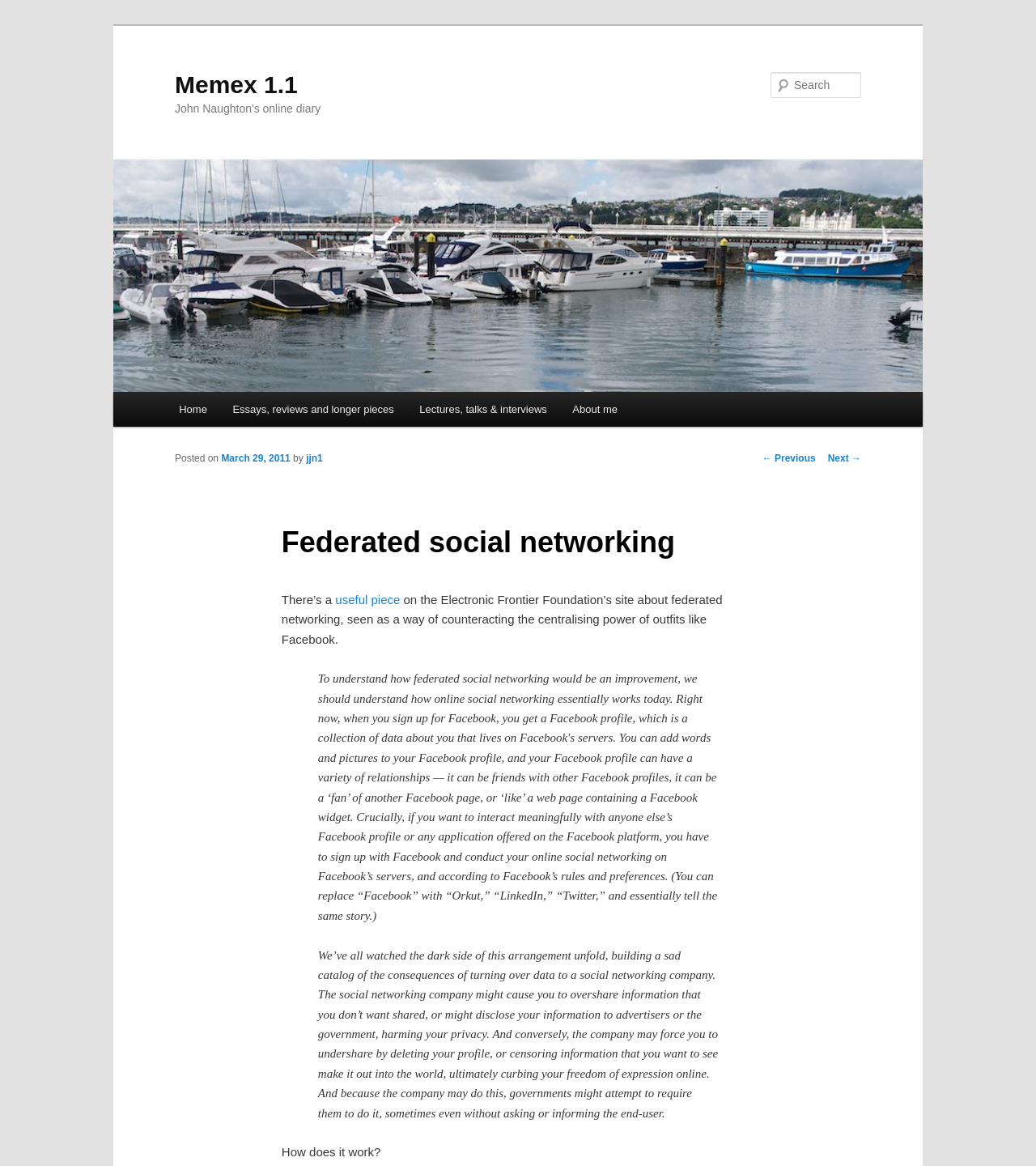Look at the image and give a detailed response to the following question: What is the title of John Naughton's online diary?

The title of John Naughton's online diary can be found in the heading element with the text 'John Naughton's online diary' which is a sub-element of the root element.